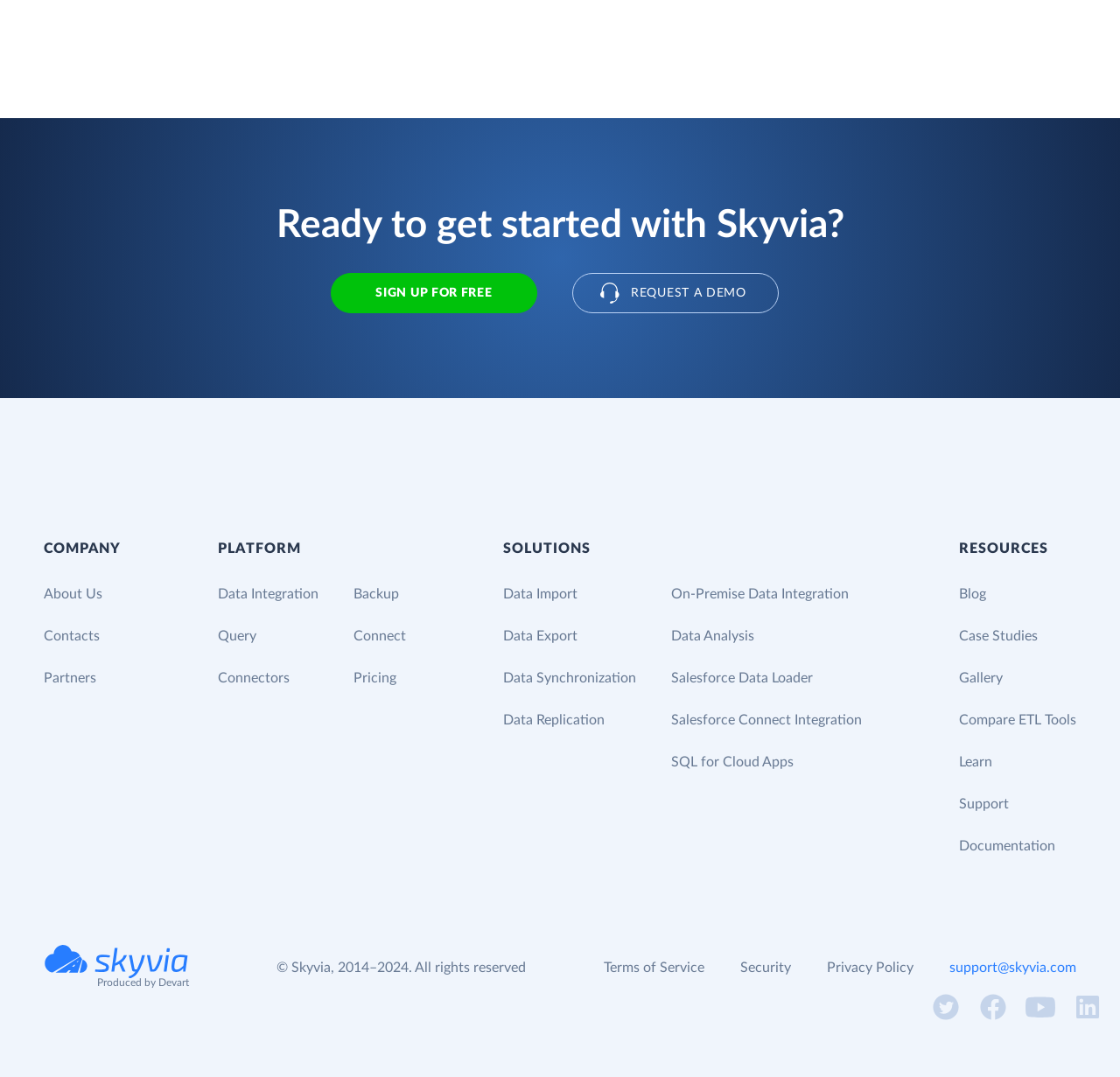What is the name of the company that produced the website?
Give a thorough and detailed response to the question.

The name of the company that produced the website is 'Devart', which is mentioned at the bottom of the page as 'Produced by Devart'.